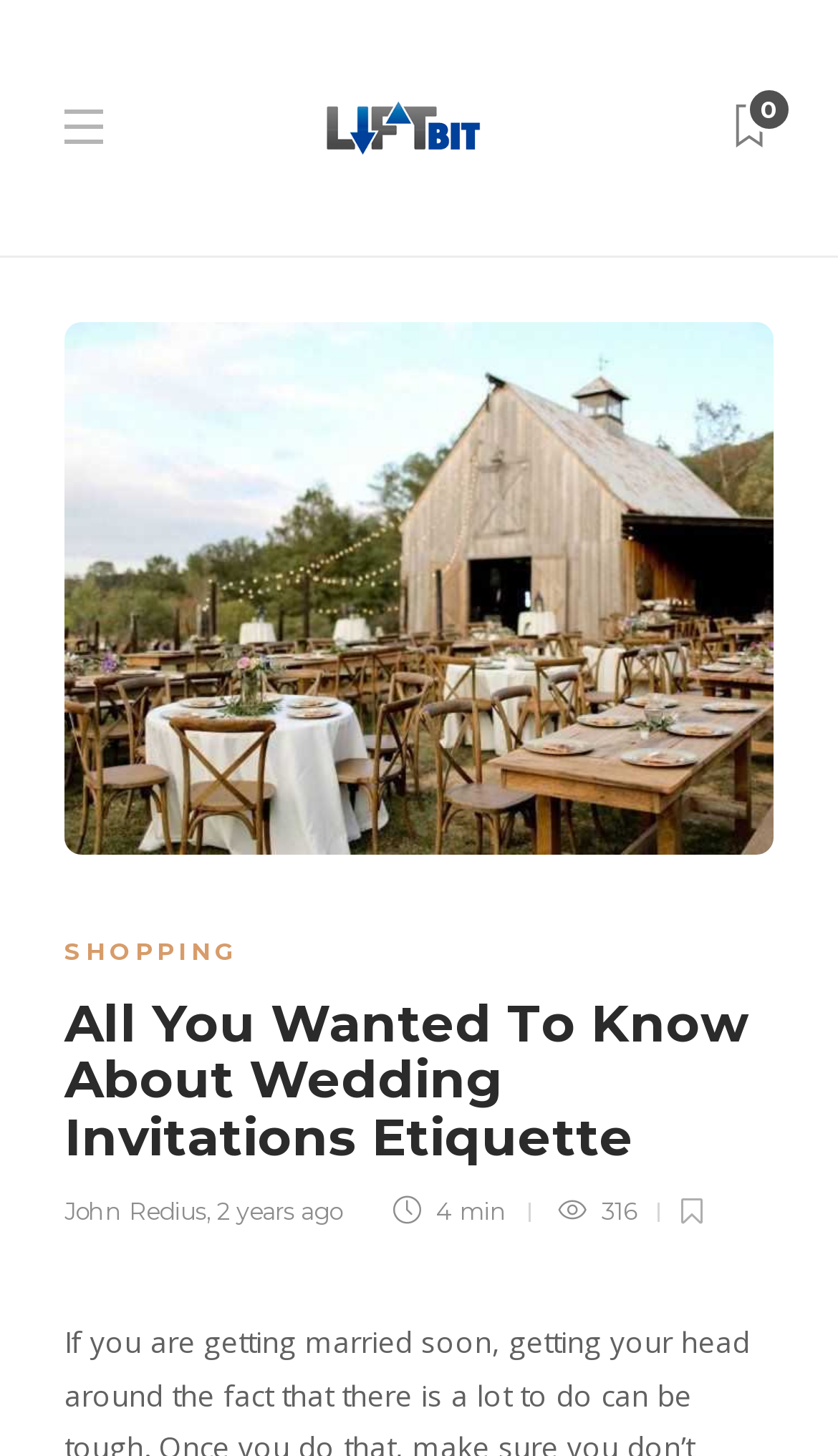Find and provide the bounding box coordinates for the UI element described here: "Home". The coordinates should be given as four float numbers between 0 and 1: [left, top, right, bottom].

None